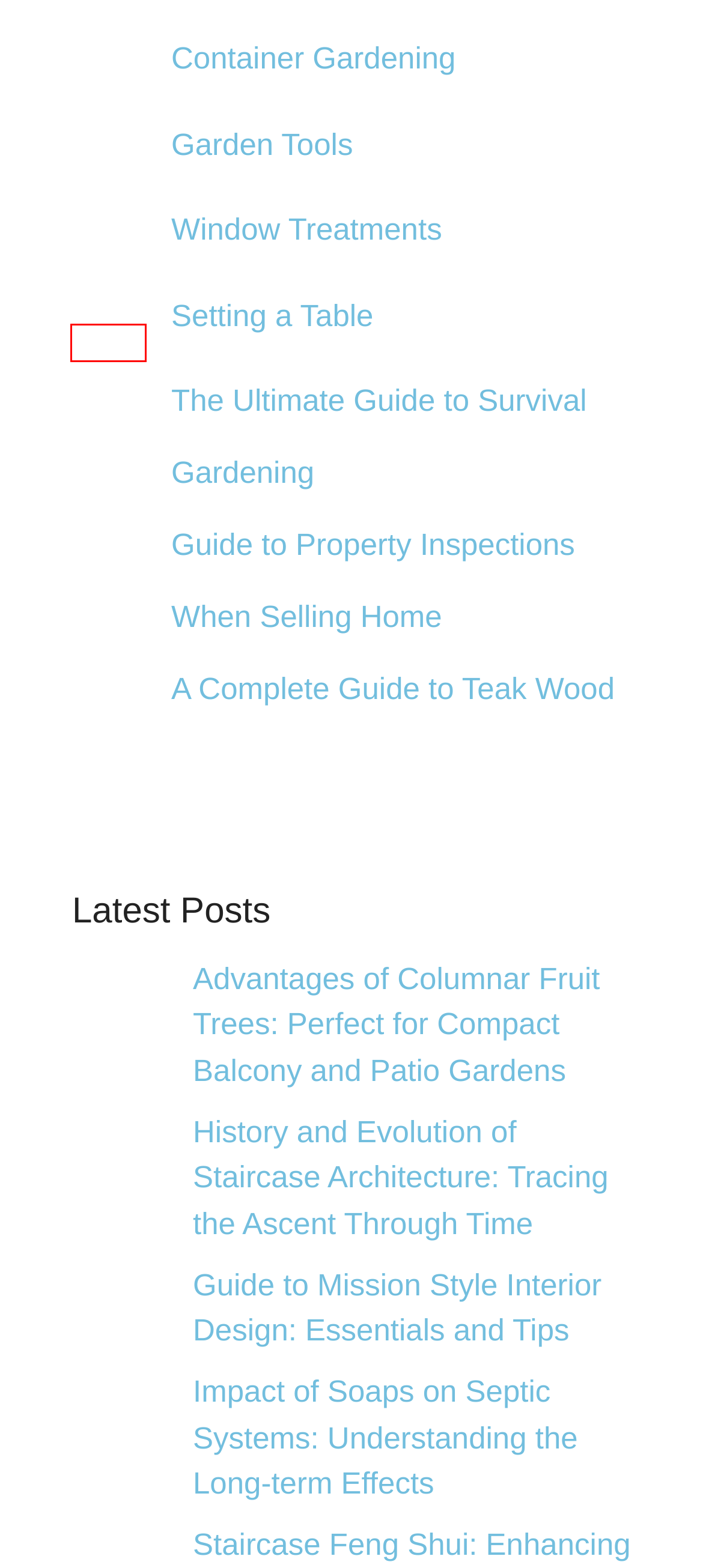View the screenshot of the webpage containing a red bounding box around a UI element. Select the most fitting webpage description for the new page shown after the element in the red bounding box is clicked. Here are the candidates:
A. Ultimate Guide to Container Gardening | Home Mum
B. Guide to Property Inspections When Selling Home | Home Mum
C. Impact of Soaps on Septic Systems: Understanding the Long-term Effects | Home Mum
D. Guide to Mission Style Interior Design: Essentials and Tips | Home Mum
E. History and Evolution of Staircase Architecture: Tracing the Ascent Through Time | Home Mum
F. Ultimate Guide to Setting a Table | Home Mum
G. A Complete Guide to Teak Wood | Home Mum
H. Ultimate Guide to Window Treatments | Home Mum

F